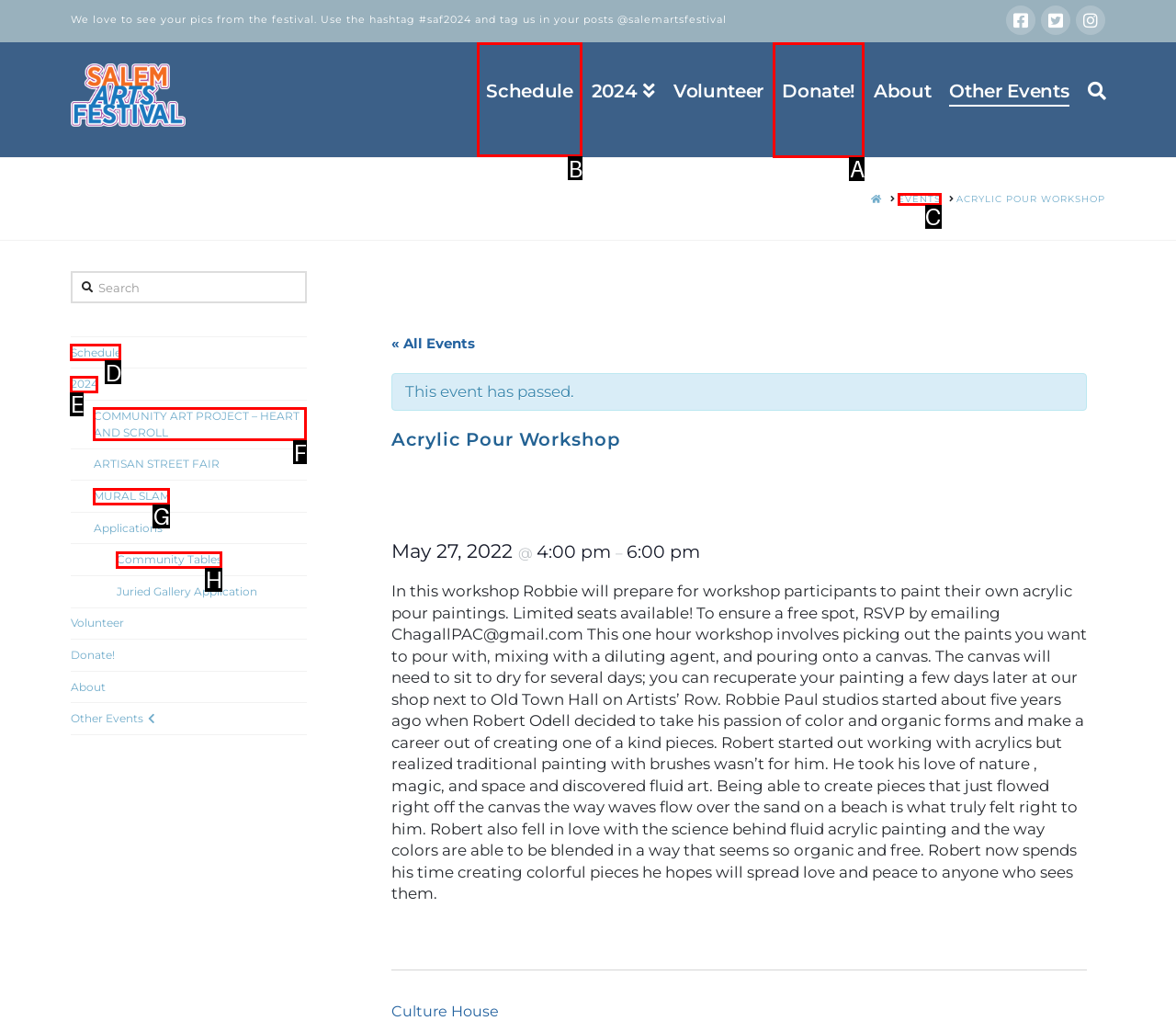Tell me the letter of the correct UI element to click for this instruction: Check the schedule of events. Answer with the letter only.

B